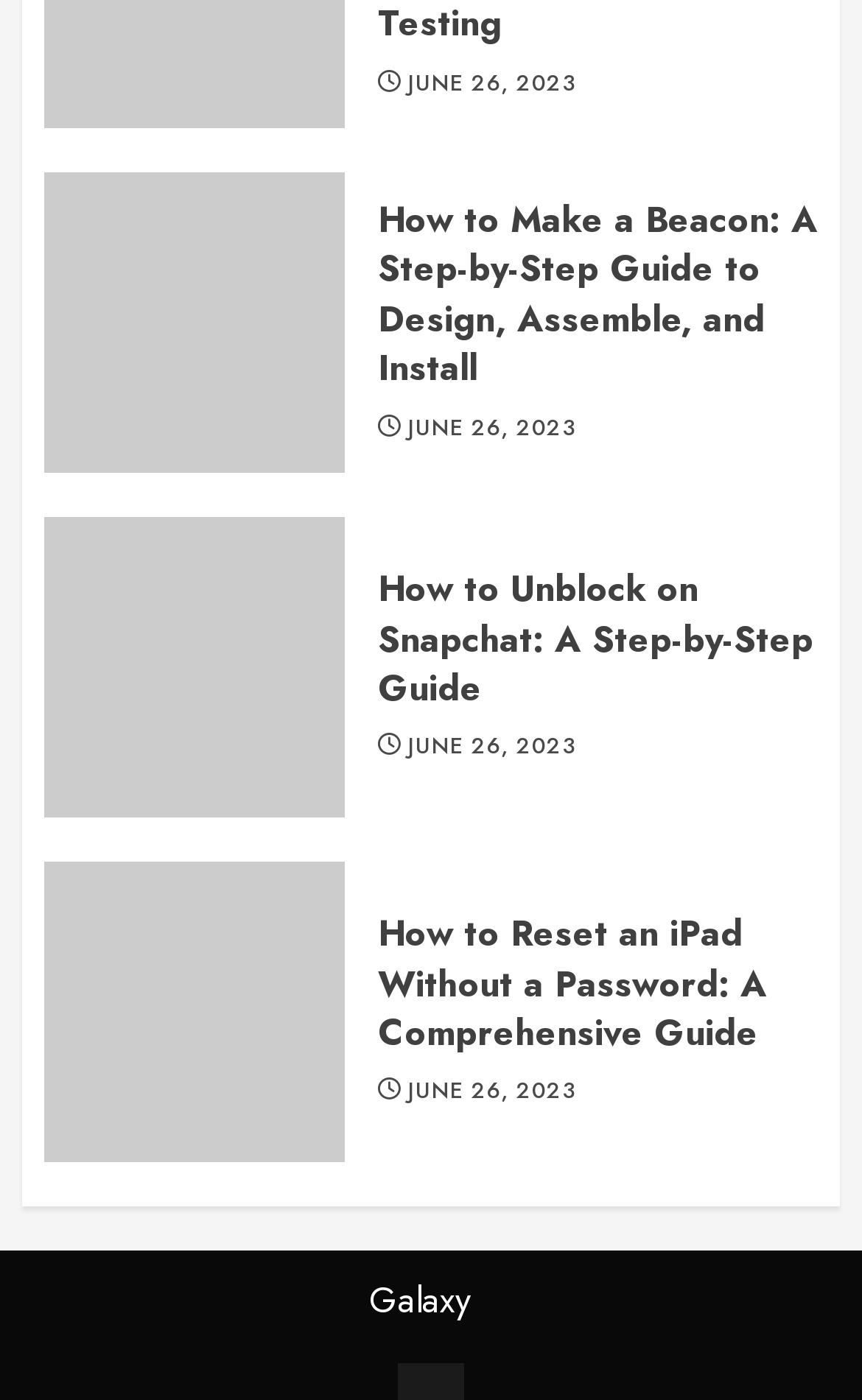How many links are there on this webpage?
Refer to the image and respond with a one-word or short-phrase answer.

8